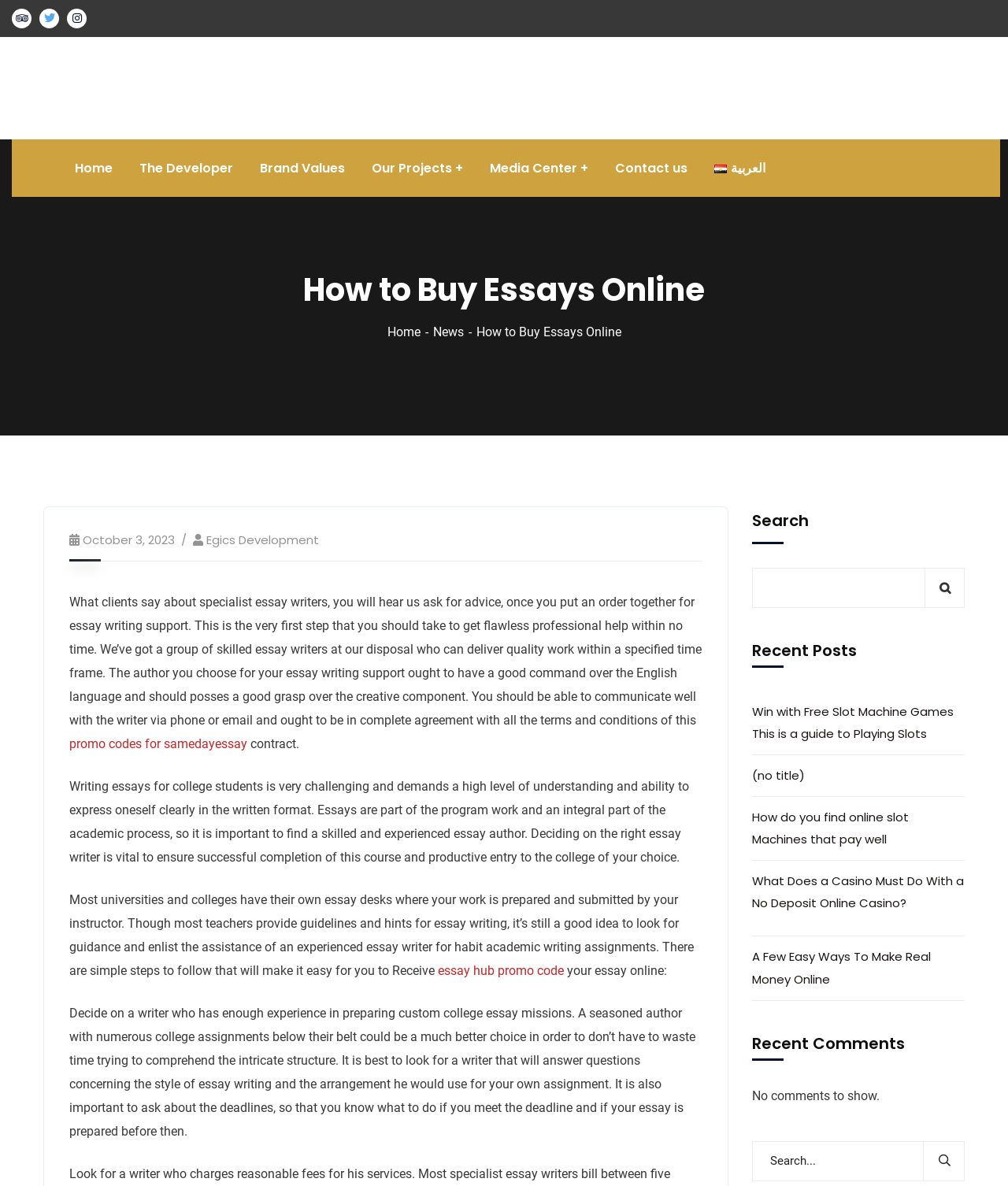Refer to the image and offer a detailed explanation in response to the question: What is the name of the company?

The name of the company can be found in the top-left corner of the webpage, where it is written as 'Egics Development' in a link element.